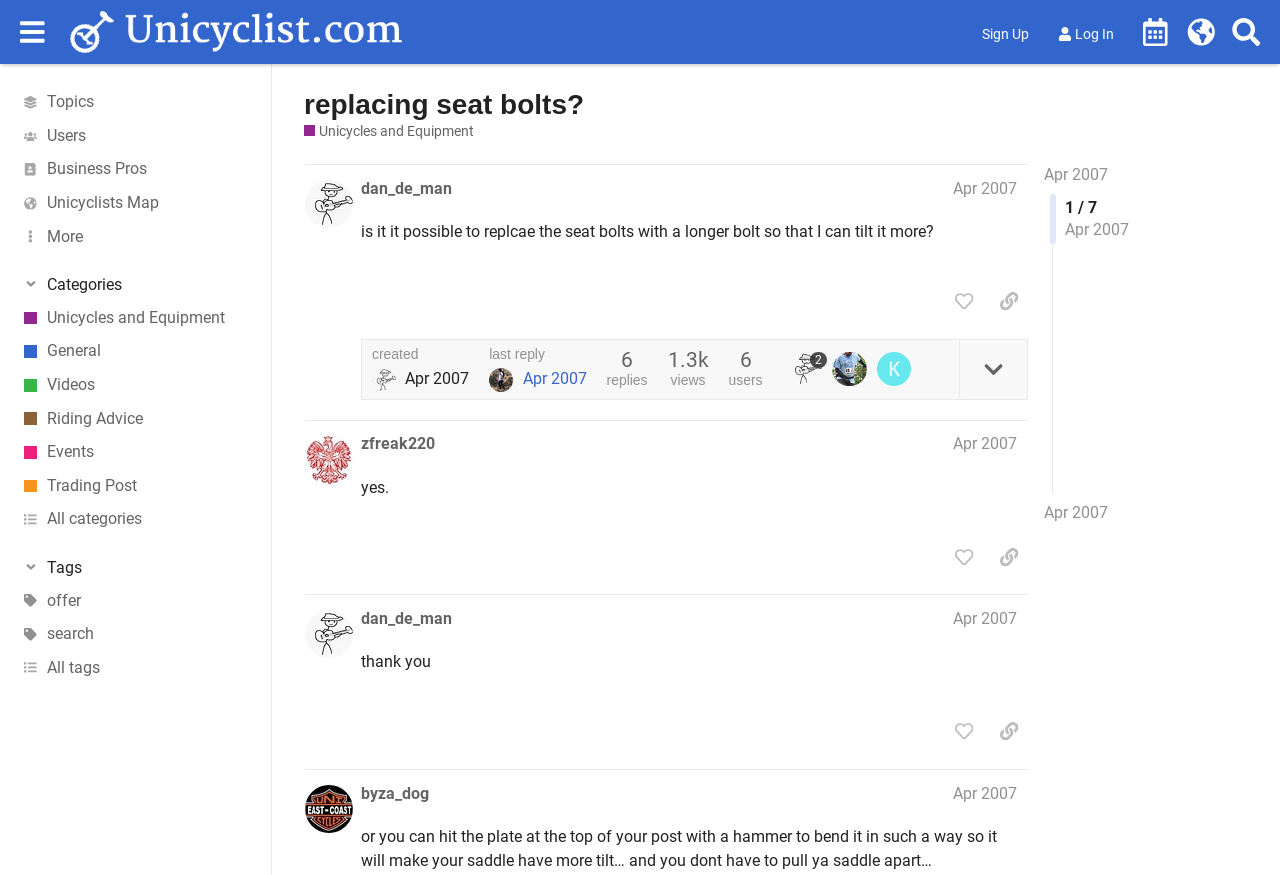Give a one-word or one-phrase response to the question:
Who wrote the first post?

dan_de_man